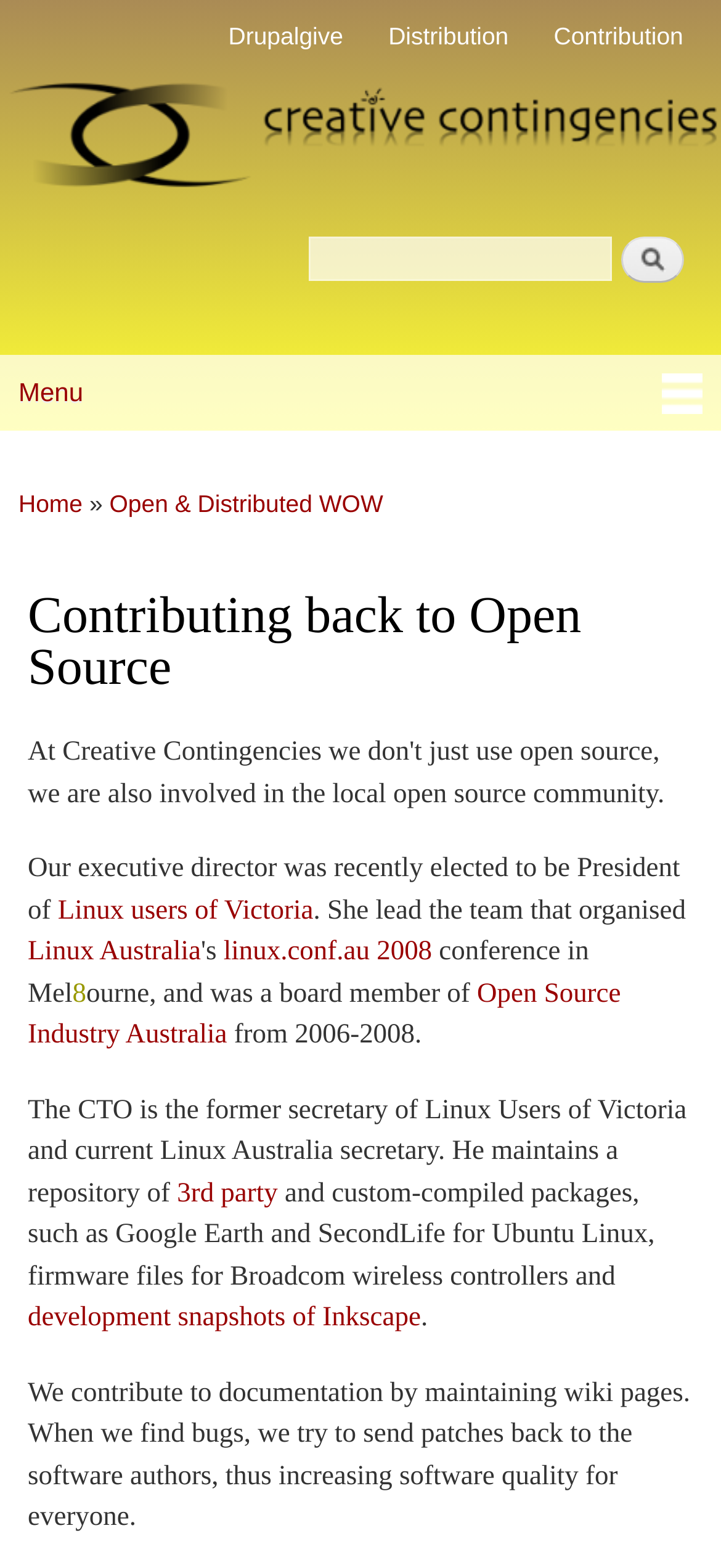Given the description "name="op" value="Search"", determine the bounding box of the corresponding UI element.

[0.862, 0.151, 0.949, 0.18]